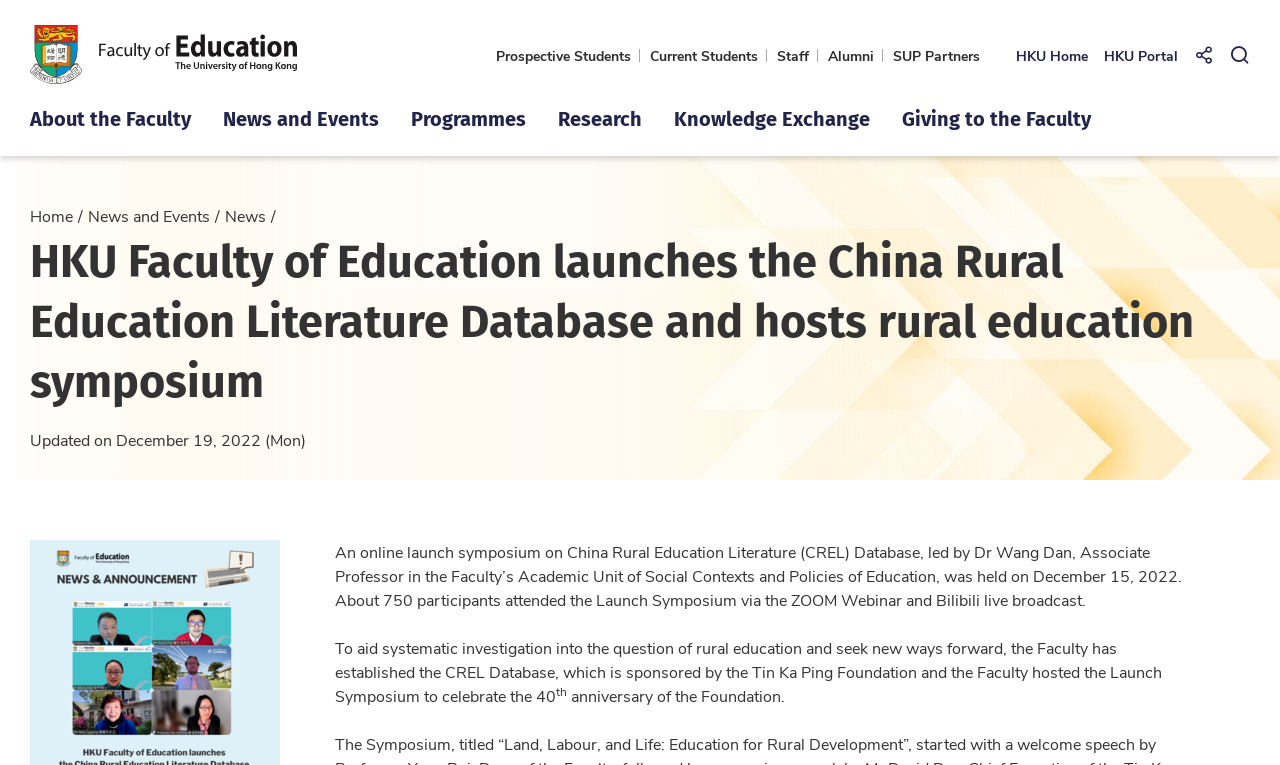Produce an extensive caption that describes everything on the webpage.

The webpage is about the Faculty of Education at the University of Hong Kong, specifically highlighting the launch of the China Rural Education Literature Database and a rural education symposium. 

At the top left, there is a logo of the Faculty of Education, which is also a link. Below the logo, there are several links to different sections of the faculty's website, including "Prospective Students", "Current Students", "Staff", "Alumni", "SUP Partners", "HKU Home", and "HKU Portal". 

To the right of these links, there are two buttons: "Share to" and "Open Search Box". 

Below these elements, there are more links to specific pages within the faculty's website, including "About the Faculty", "News and Events", "Programmes", "Research", "Knowledge Exchange", and "Giving to the Faculty". 

Further down, there is a heading that repeats the title of the webpage. Below the heading, there is a note indicating that the page was updated on December 19, 2022. 

The main content of the webpage is a news article about the launch of the China Rural Education Literature Database and the rural education symposium. The article is divided into two paragraphs, describing the launch symposium and the purpose of the database. There is also a superscript in the second paragraph.